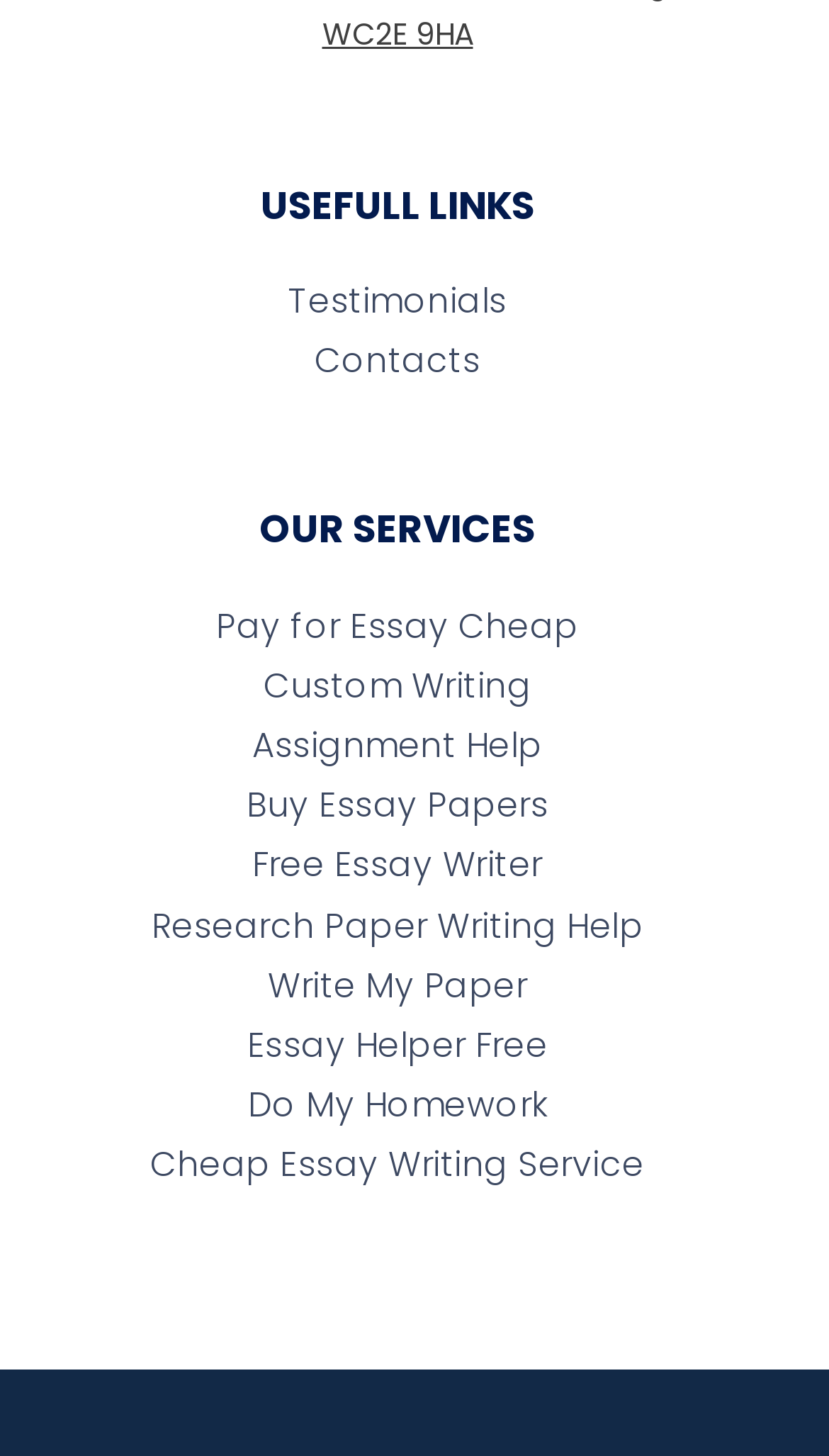Identify the bounding box coordinates of the region that needs to be clicked to carry out this instruction: "get assignment help". Provide these coordinates as four float numbers ranging from 0 to 1, i.e., [left, top, right, bottom].

[0.304, 0.495, 0.654, 0.529]